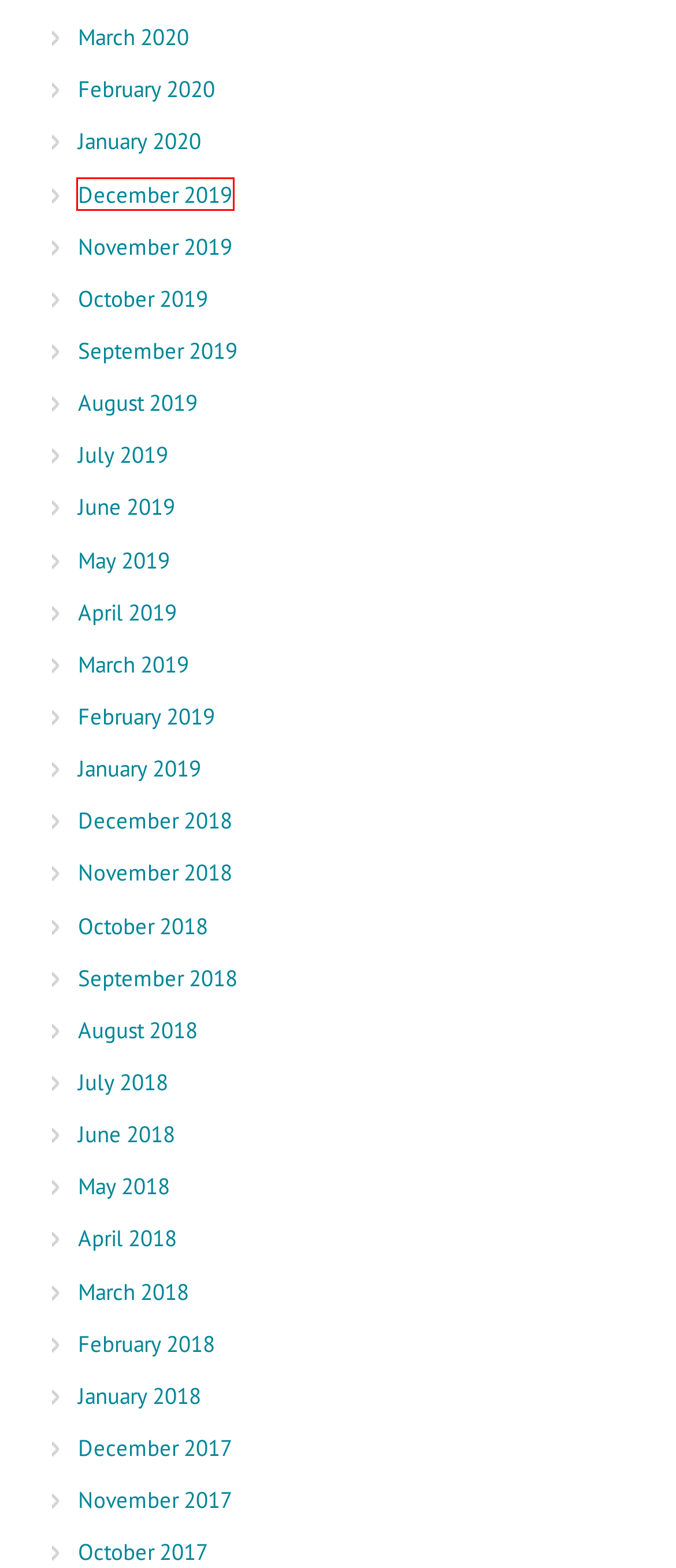Consider the screenshot of a webpage with a red bounding box around an element. Select the webpage description that best corresponds to the new page after clicking the element inside the red bounding box. Here are the candidates:
A. January 2018 - Touchstone Law Group LLP - Kelowna Lawyers | Barristers & Solicitors
B. November 2019 - Touchstone Law Group LLP - Kelowna Lawyers | Barristers & Solicitors
C. December 2018 - Touchstone Law Group LLP - Kelowna Lawyers | Barristers & Solicitors
D. April 2018 - Touchstone Law Group LLP - Kelowna Lawyers | Barristers & Solicitors
E. March 2020 - Touchstone Law Group LLP - Kelowna Lawyers | Barristers & Solicitors
F. May 2019 - Touchstone Law Group LLP - Kelowna Lawyers | Barristers & Solicitors
G. October 2017 - Touchstone Law Group LLP - Kelowna Lawyers | Barristers & Solicitors
H. December 2019 - Touchstone Law Group LLP - Kelowna Lawyers | Barristers & Solicitors

H